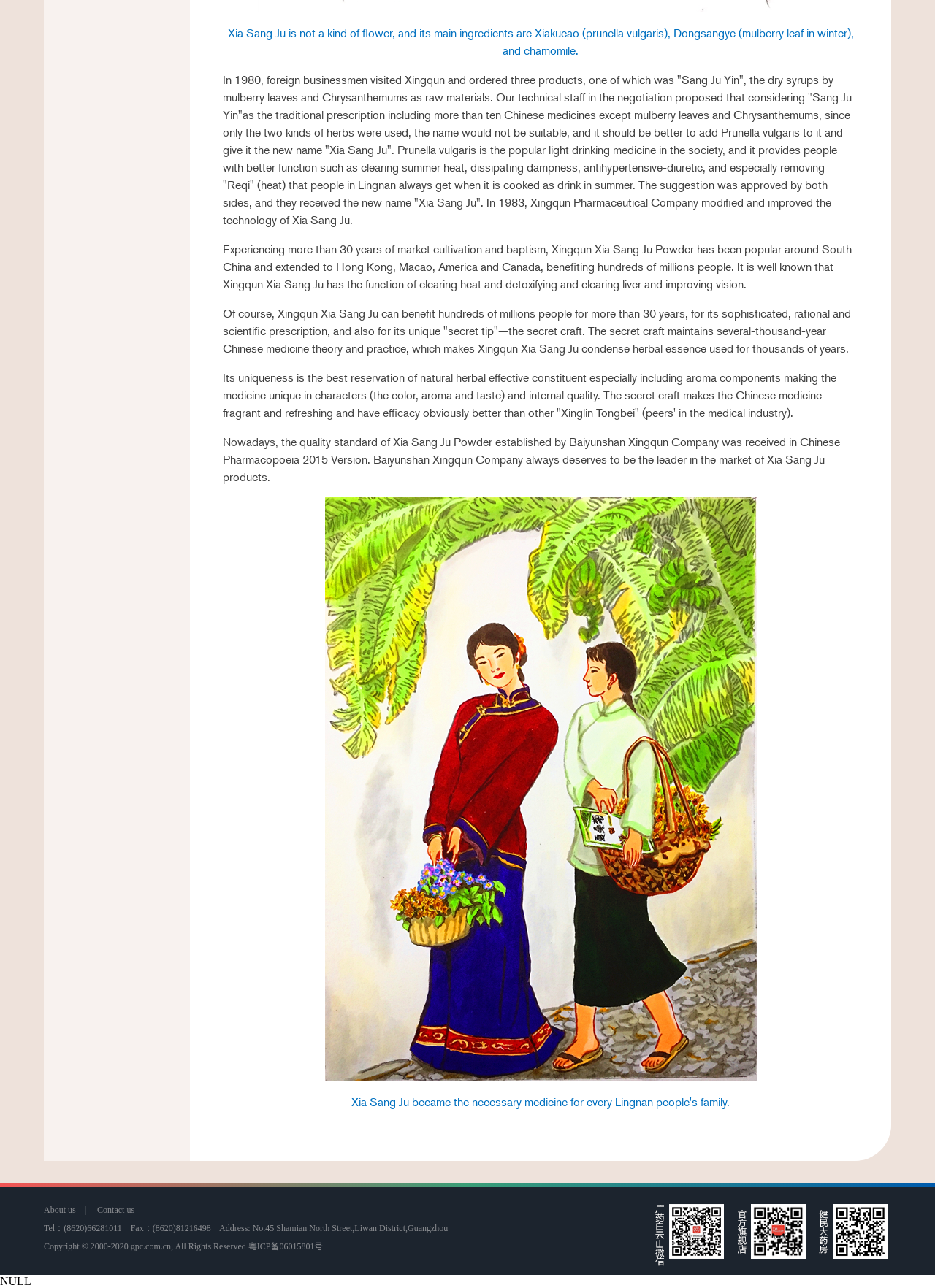Determine the bounding box for the described UI element: "粤ICP备06015801号".

[0.265, 0.964, 0.346, 0.972]